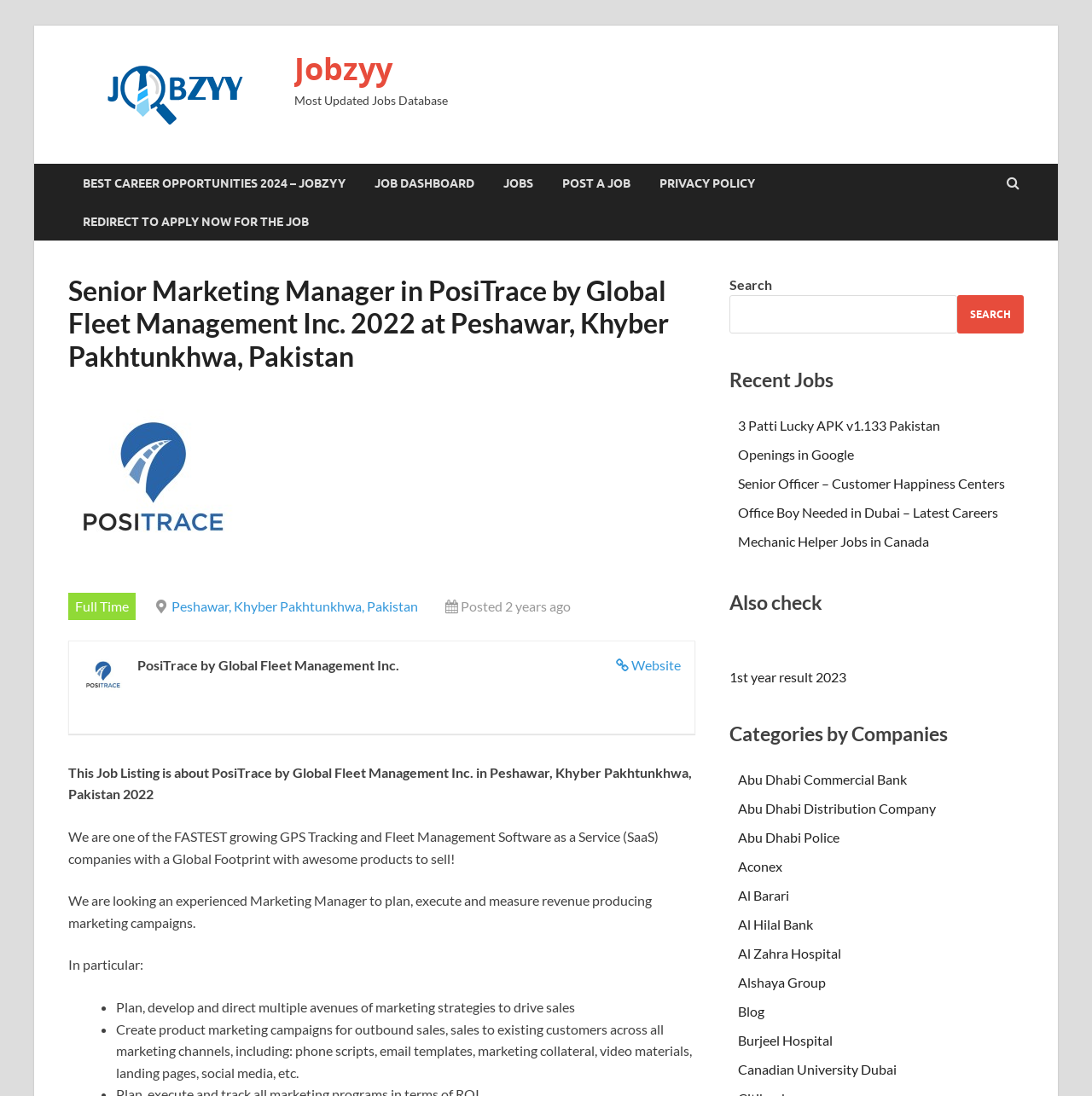Respond with a single word or short phrase to the following question: 
What is the company name of the job listing?

PosiTrace by Global Fleet Management Inc.